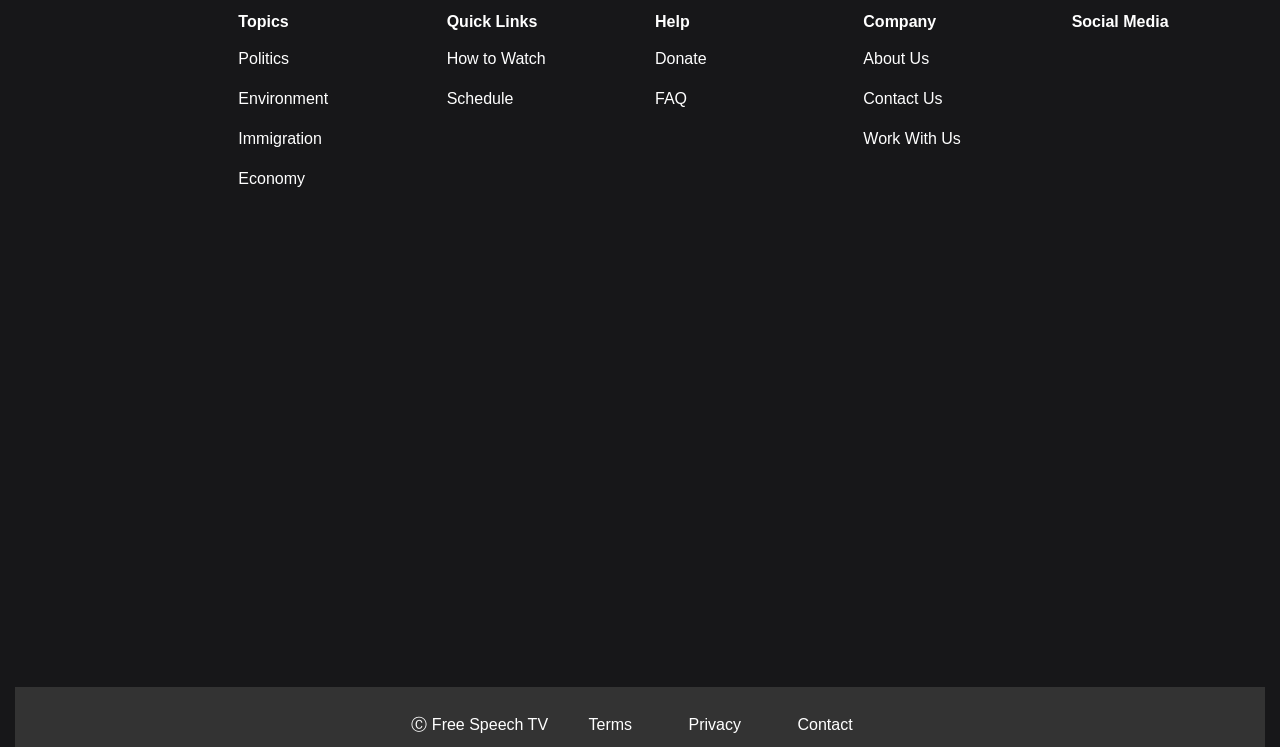Please reply with a single word or brief phrase to the question: 
What is the last link under the 'Company' category?

Work With Us